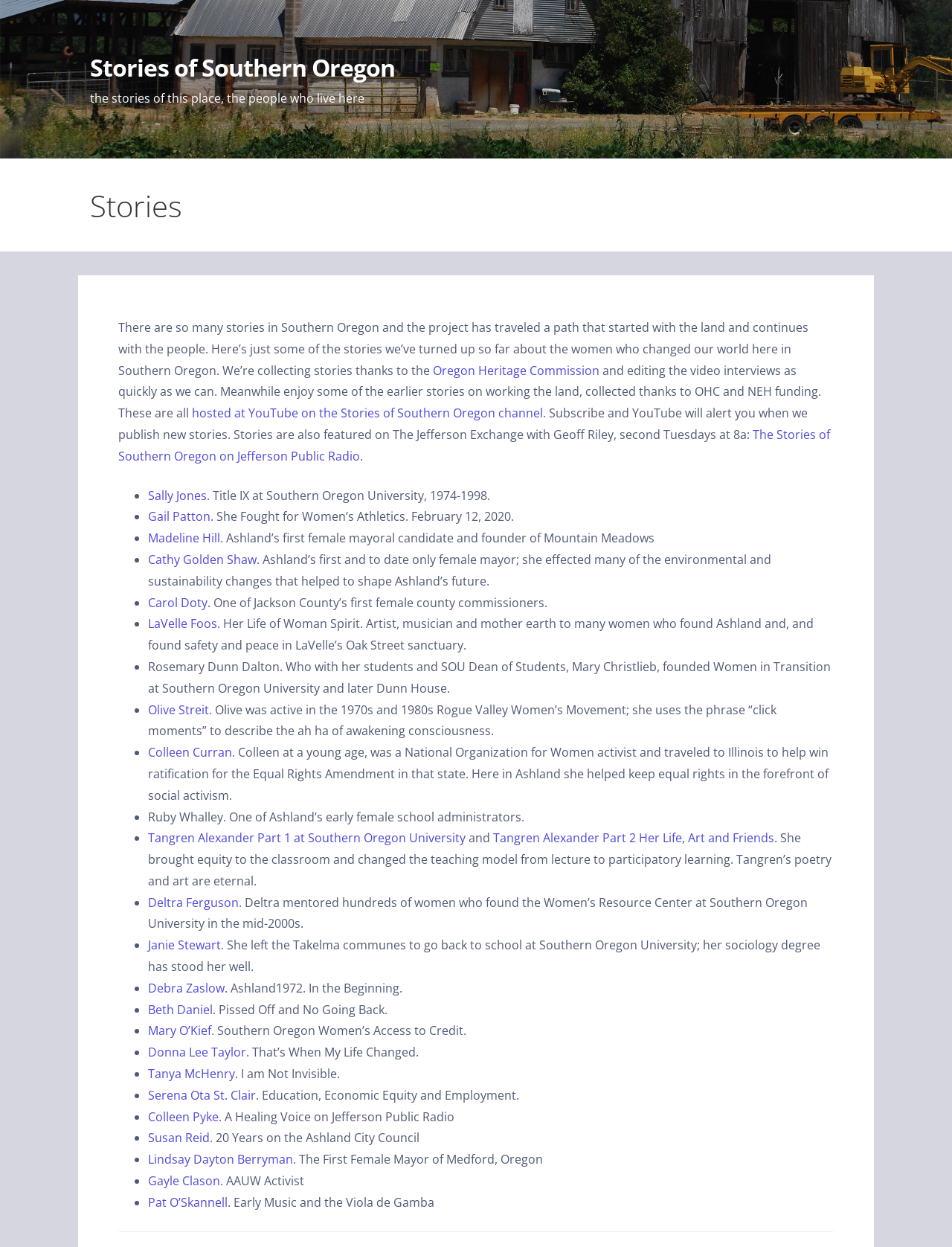Please give a succinct answer using a single word or phrase:
What is the main topic of the webpage?

Stories of Southern Oregon